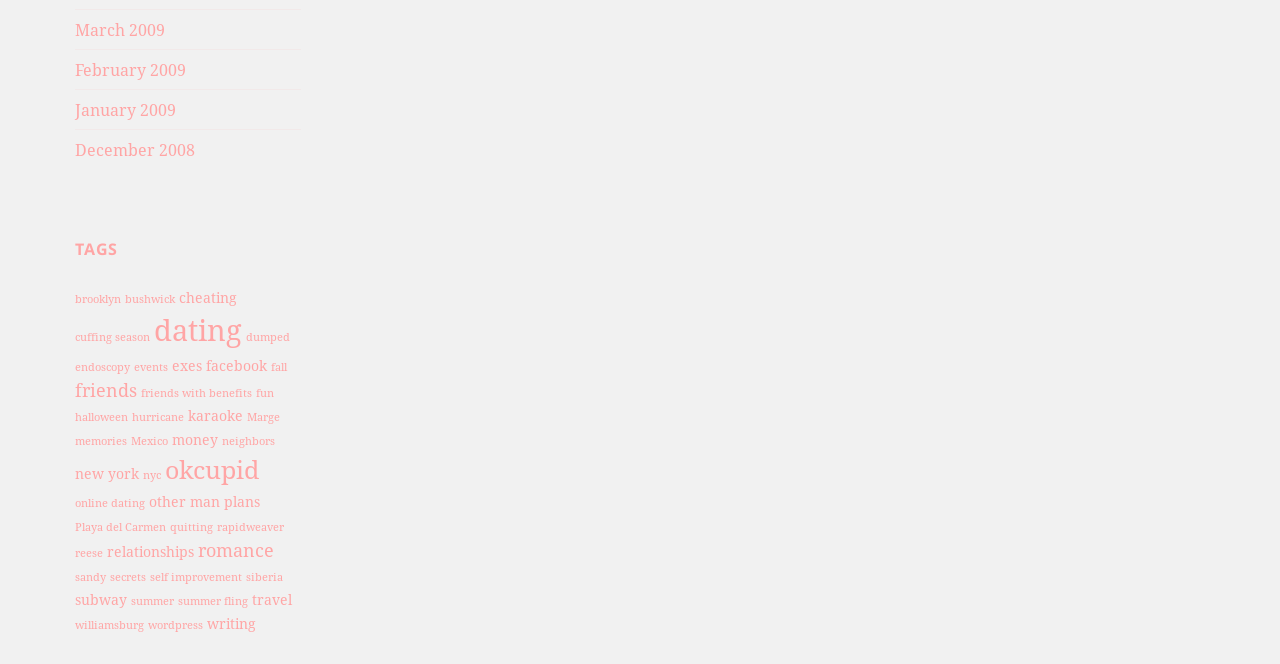Determine the bounding box coordinates (top-left x, top-left y, bottom-right x, bottom-right y) of the UI element described in the following text: Playa del Carmen

[0.059, 0.783, 0.13, 0.804]